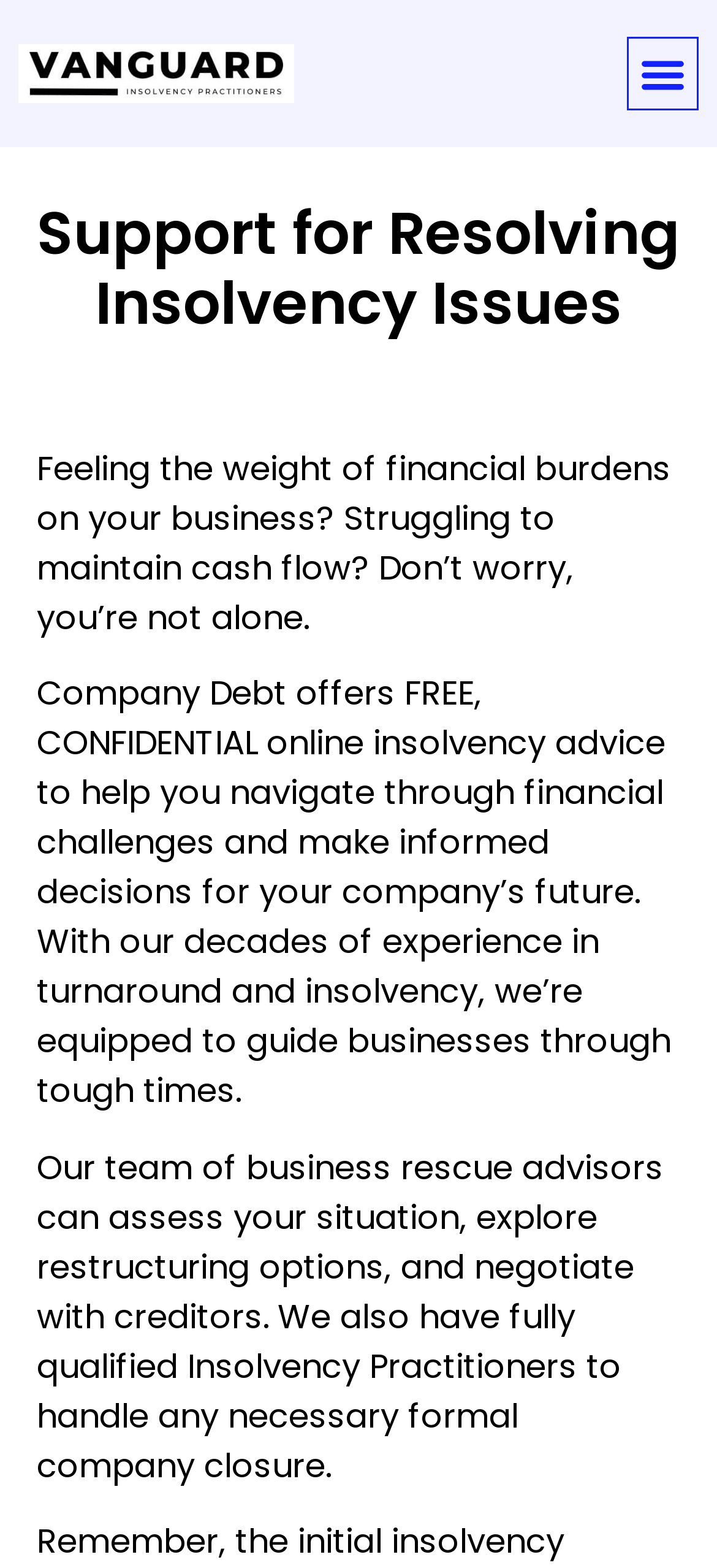Give a comprehensive overview of the webpage, including key elements.

The webpage is about Company Debt, a service that offers free and confidential online insolvency advice to businesses struggling with financial burdens. At the top left of the page, there is a link. On the top right, there is a menu toggle button. Below the menu toggle button, there is a header section that spans the entire width of the page, containing a heading that reads "Support for Resolving Insolvency Issues". 

Below the header section, there are three paragraphs of text. The first paragraph explains the struggles of financial burdens and cash flow issues, and reassures the reader that they are not alone. The second paragraph describes the services offered by Company Debt, including online insolvency advice, guidance through financial challenges, and informed decision-making for the company's future. The third paragraph details the expertise of the team, including business rescue advisors, restructuring options, and negotiation with creditors, as well as fully qualified Insolvency Practitioners for formal company closure.